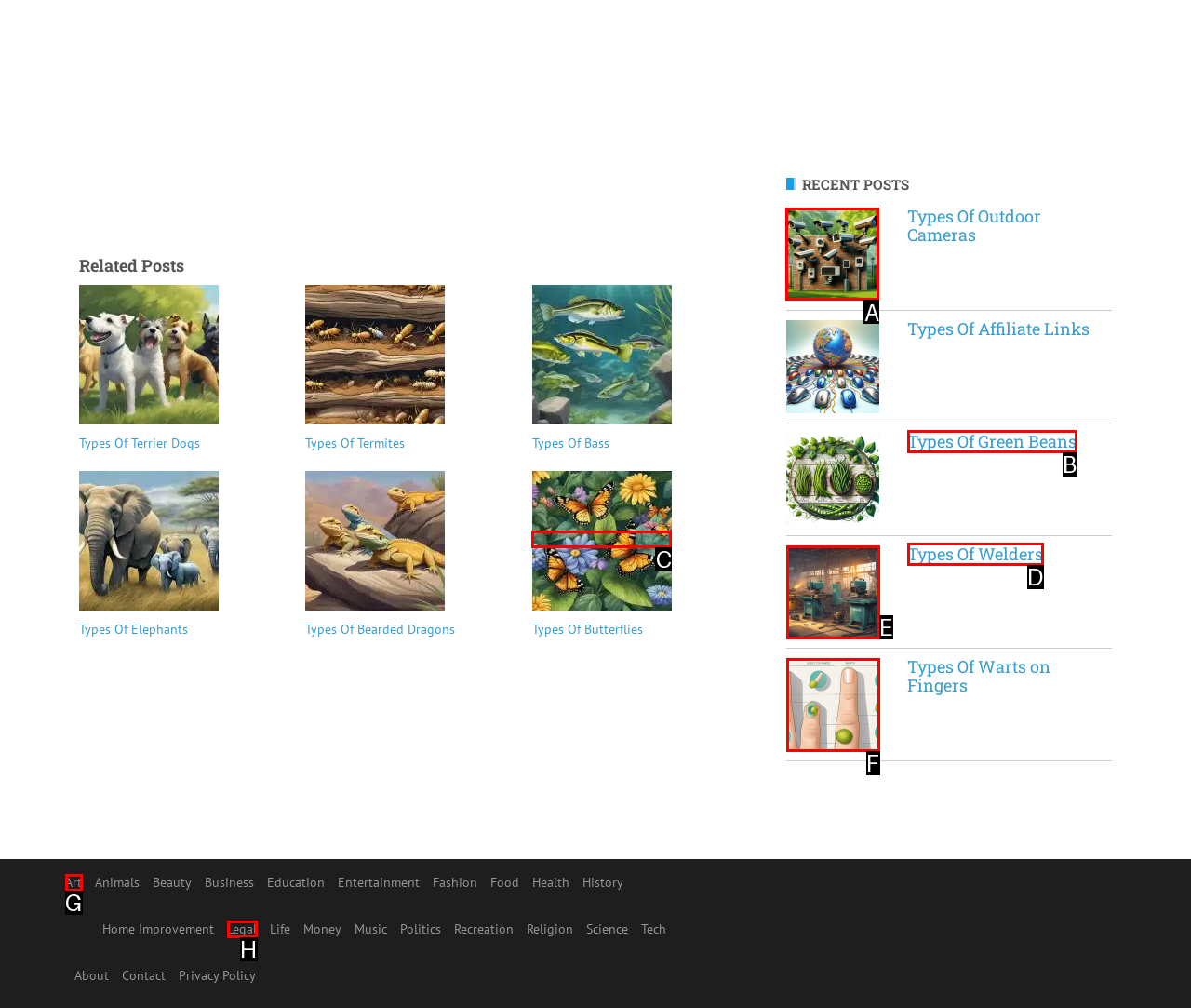Tell me which one HTML element I should click to complete the following task: View 'Types Of Outdoor Cameras' Answer with the option's letter from the given choices directly.

A